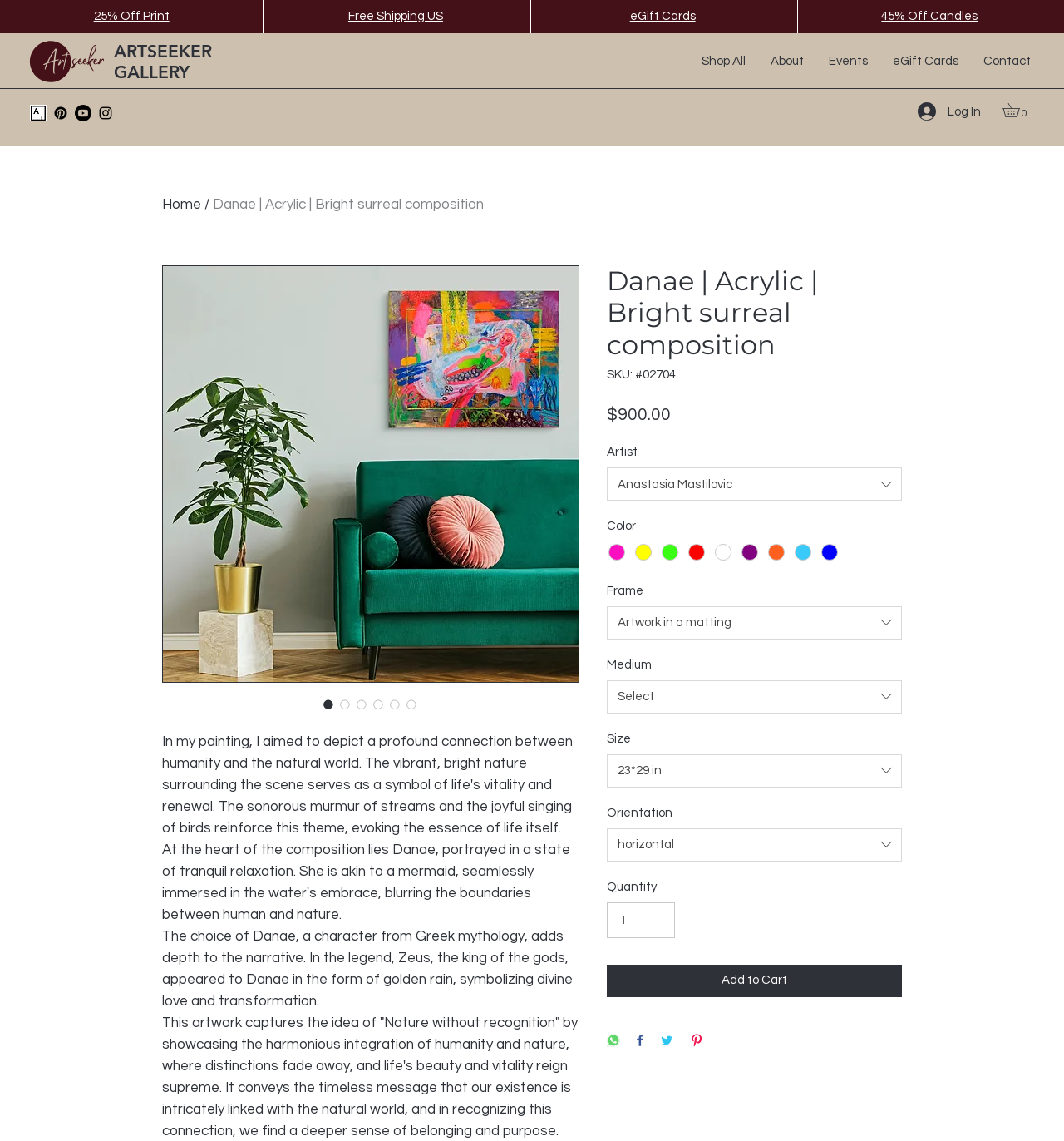Extract the heading text from the webpage.

Danae | Acrylic | Bright surreal composition